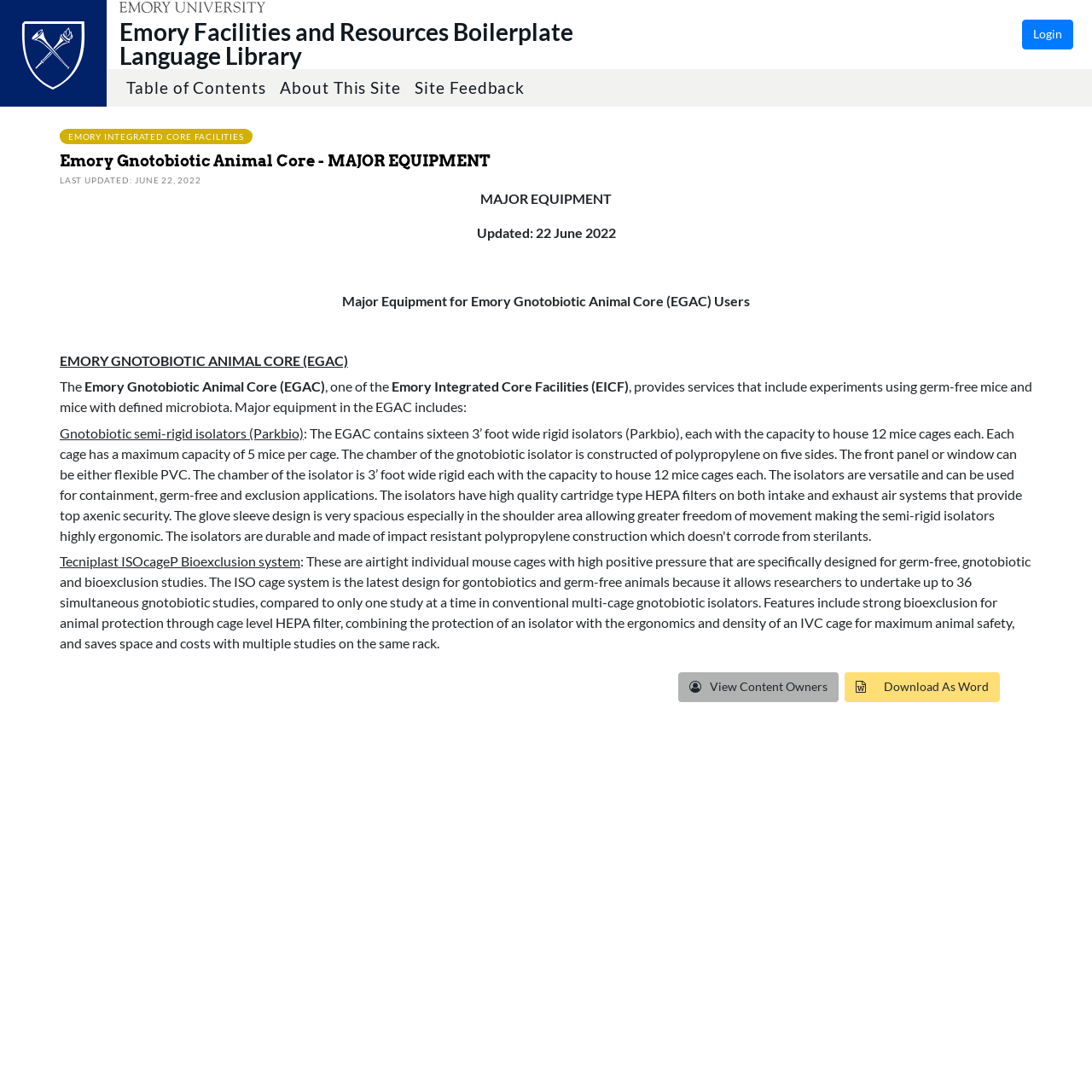Extract the bounding box coordinates for the HTML element that matches this description: "Table of Contents". The coordinates should be four float numbers between 0 and 1, i.e., [left, top, right, bottom].

[0.109, 0.063, 0.25, 0.098]